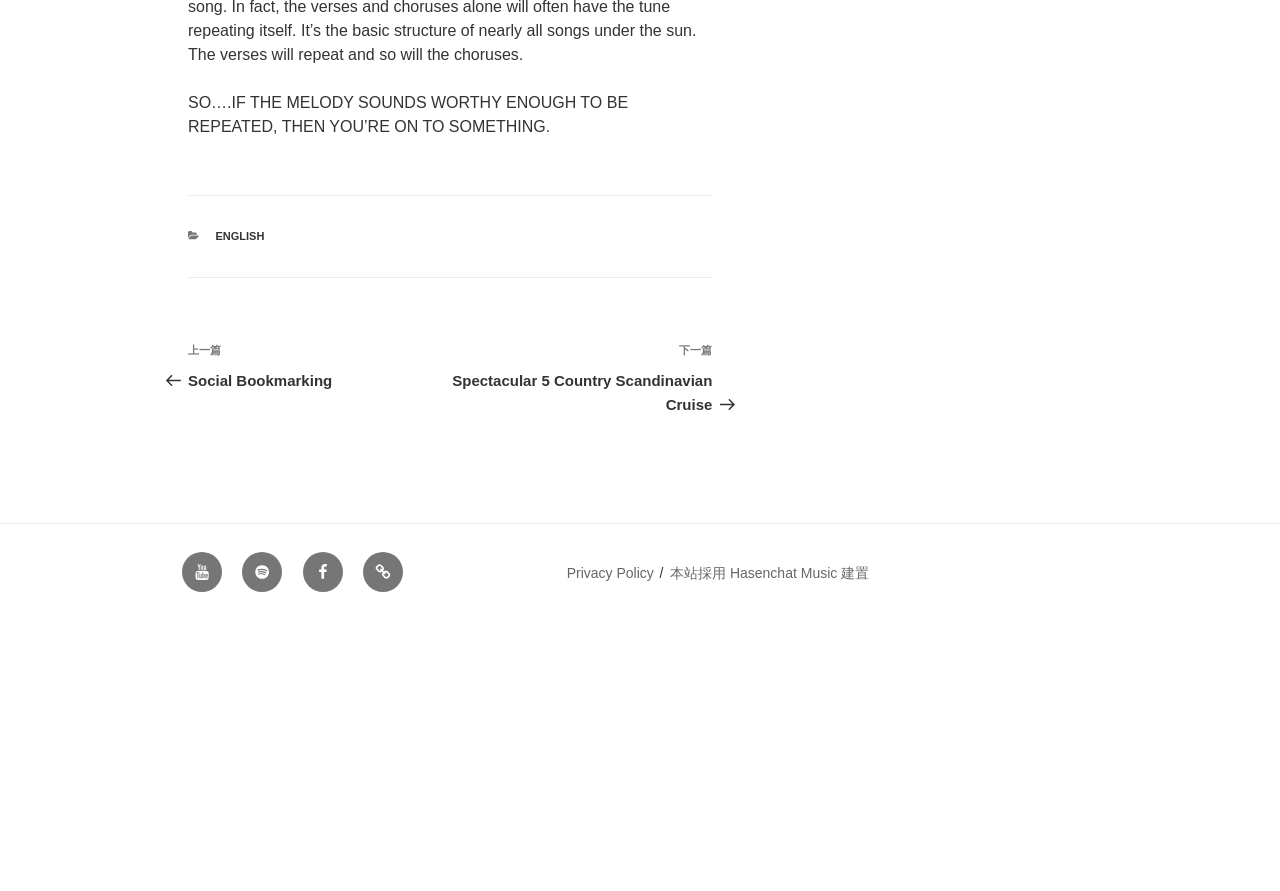Pinpoint the bounding box coordinates of the clickable area needed to execute the instruction: "Visit the 'Youtube' channel". The coordinates should be specified as four float numbers between 0 and 1, i.e., [left, top, right, bottom].

[0.142, 0.62, 0.173, 0.665]